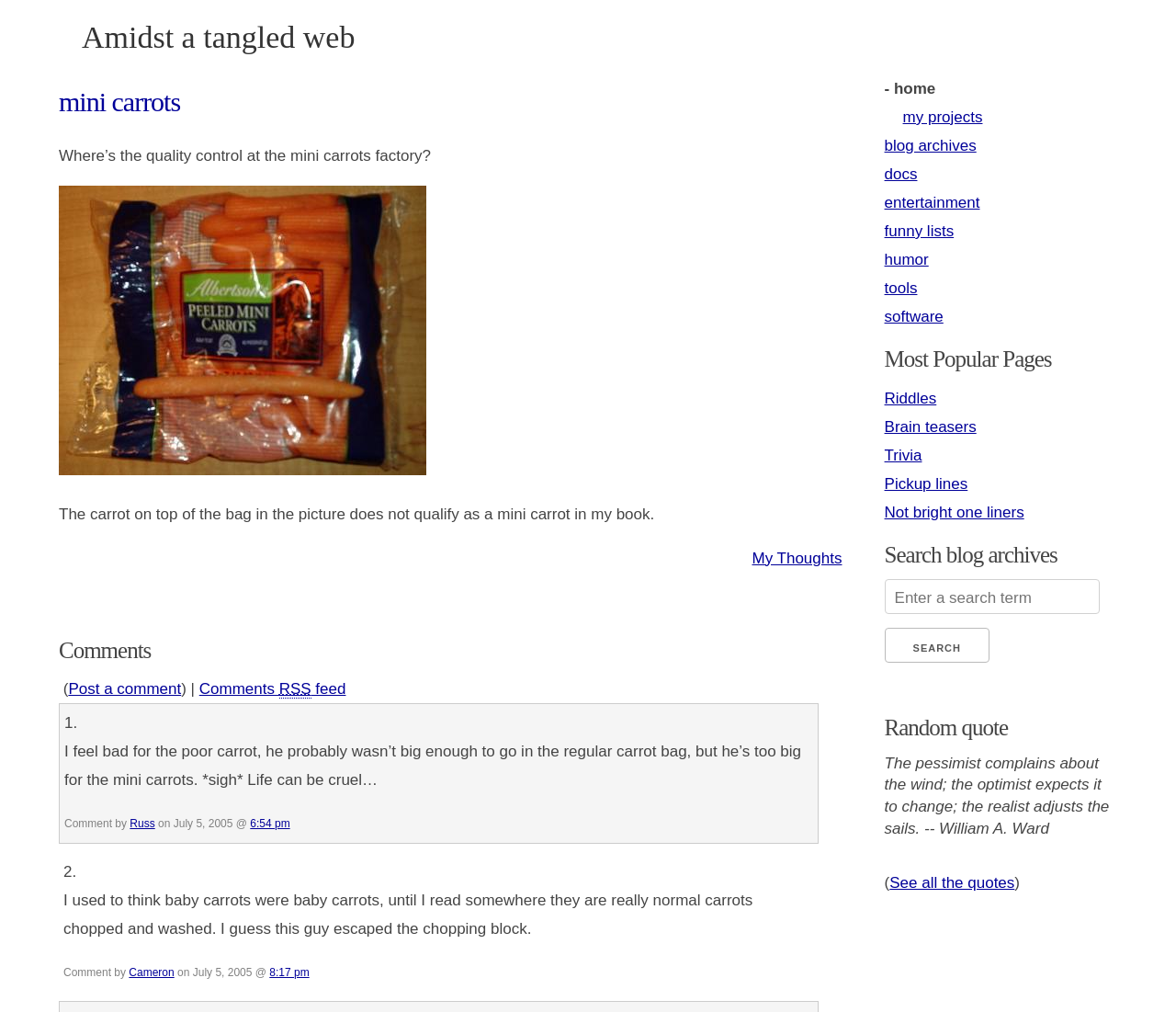Show the bounding box coordinates of the region that should be clicked to follow the instruction: "Search for a term in the blog archives."

[0.752, 0.572, 0.935, 0.607]